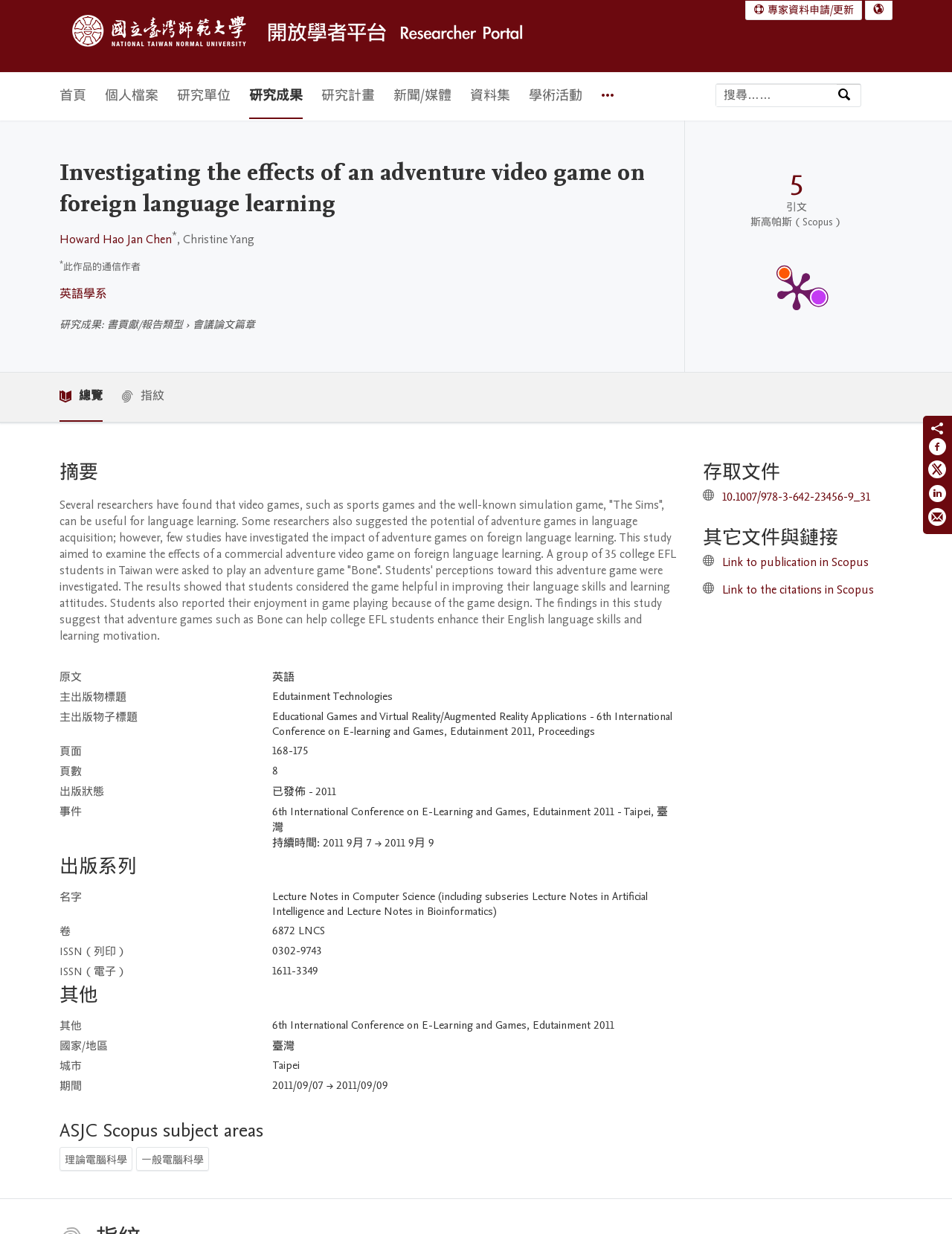Give a detailed account of the webpage, highlighting key information.

This webpage is about a research paper titled "Investigating the effects of an adventure video game on foreign language learning" from the National Taiwan Normal University. 

At the top of the page, there is a logo of the university and a navigation menu with several options, including "Home", "Personal Profile", "Research Units", and more. On the right side, there is a language selection button and a link to "Expert Data Application/Update".

Below the navigation menu, there is a search bar with a placeholder text "Search by professional knowledge, name, or affiliated organization" and a search button. 

The main content of the page is divided into several sections. The first section displays the title of the research paper, the authors' names, and their affiliations. The second section provides a summary of the research paper, which discusses the effects of an adventure video game on foreign language learning.

The third section displays a table with information about the research paper, including the original text, main publication title, main publication subtitle, page numbers, and publication status. 

The fourth section is titled "Publication Series" and displays another table with information about the publication series, including the name, volume, and ISSN.

Throughout the page, there are several links to related resources, such as the authors' profiles, the publication's detail page, and the conference proceedings.